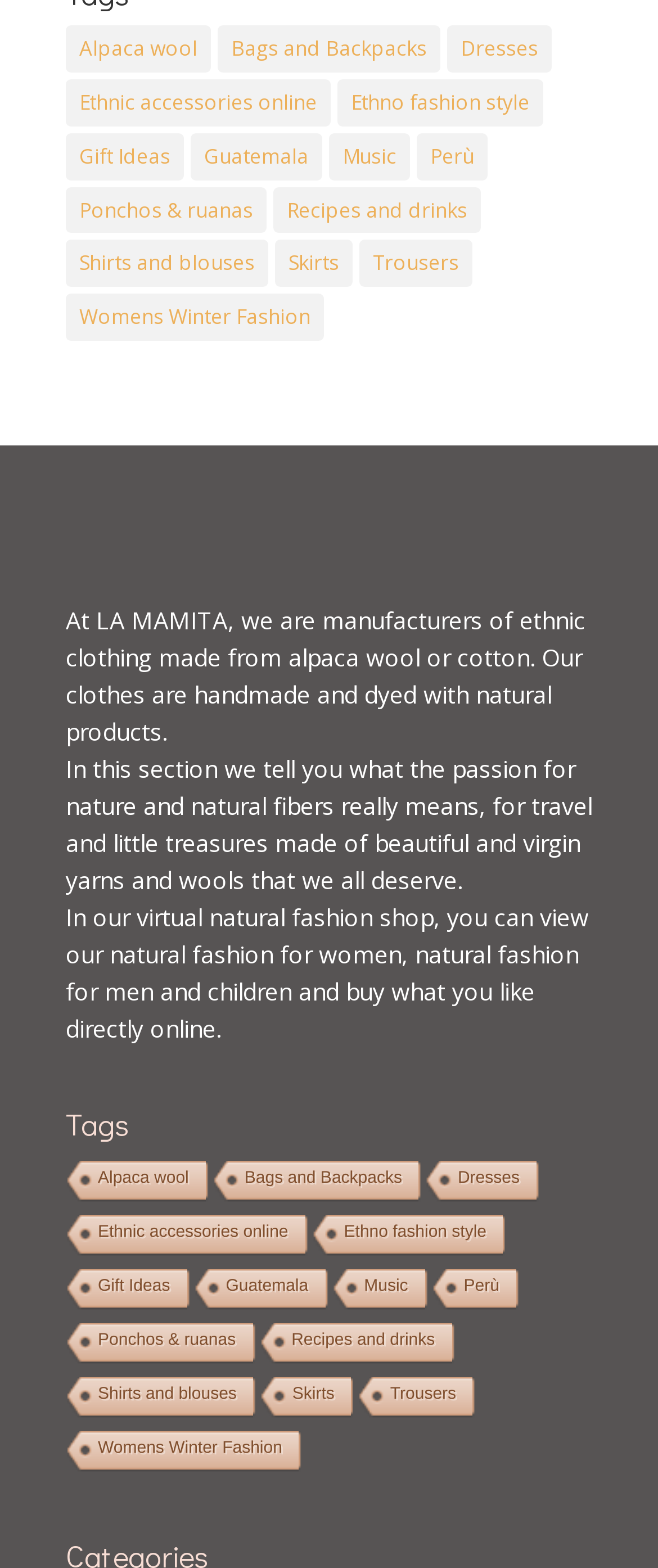What is the theme of the natural fashion shop?
Look at the screenshot and provide an in-depth answer.

The static text on the webpage mentions 'the passion for nature and natural fibers' and 'beautiful and virgin yarns and wools', indicating that the theme of the natural fashion shop is centered around nature and natural fibers.